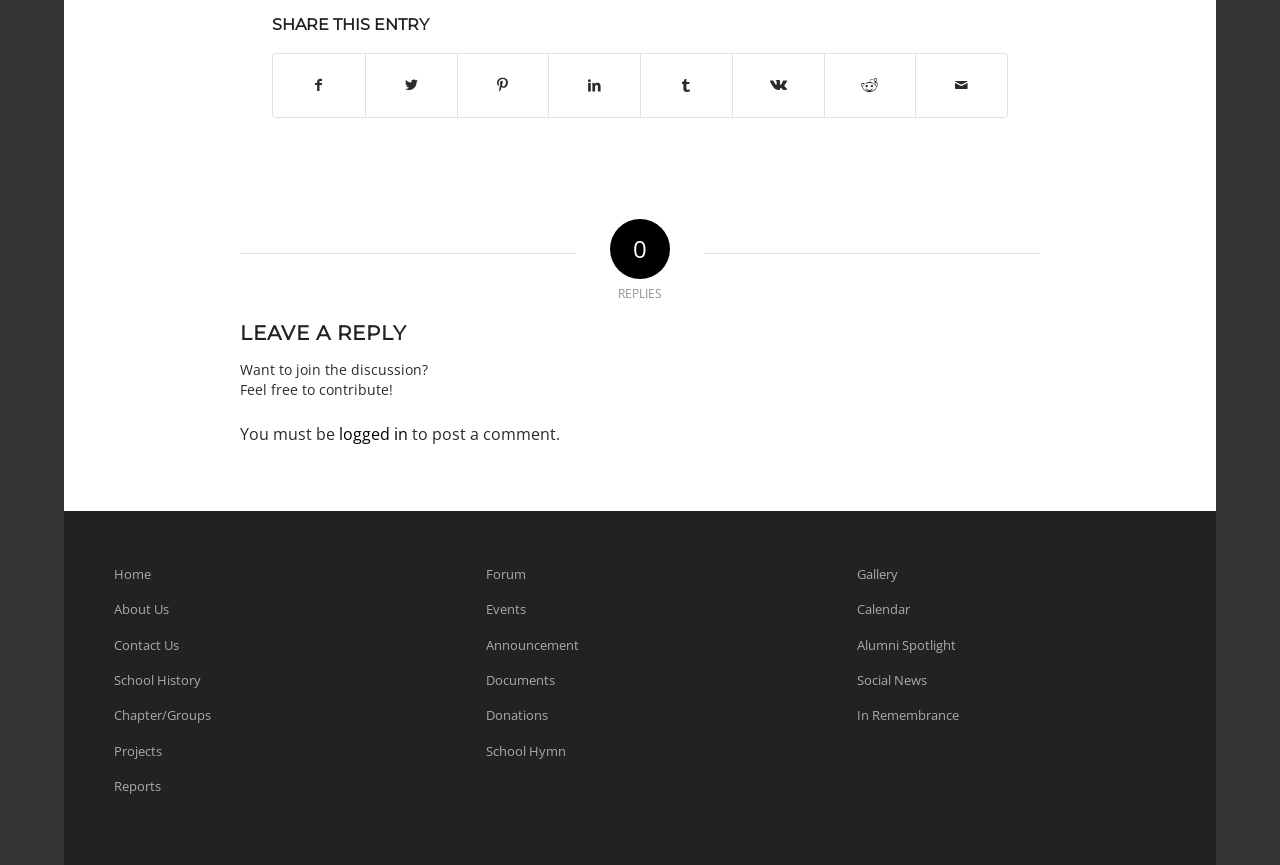Pinpoint the bounding box coordinates of the element you need to click to execute the following instruction: "Share by Mail". The bounding box should be represented by four float numbers between 0 and 1, in the format [left, top, right, bottom].

[0.716, 0.063, 0.787, 0.135]